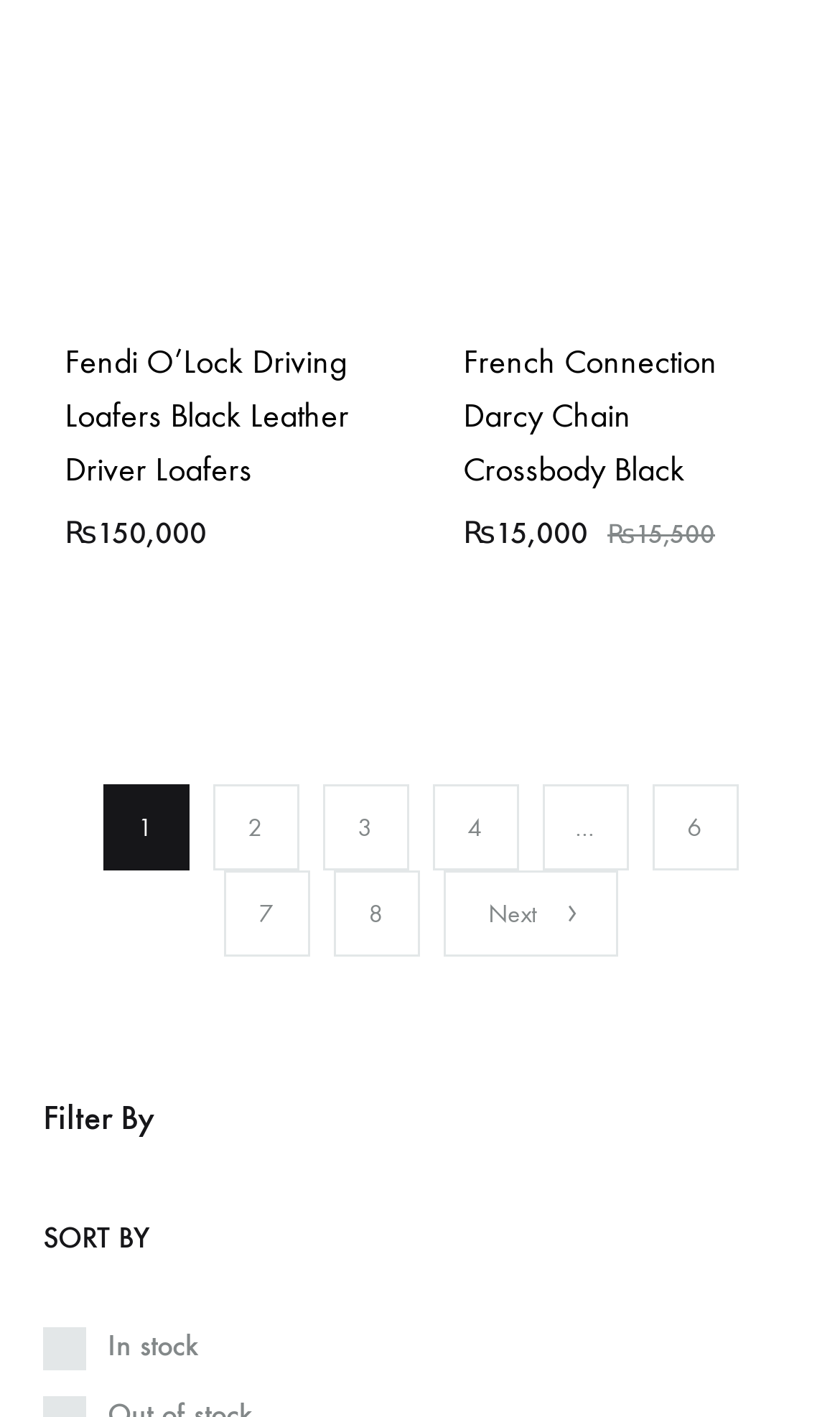What is the price of Fendi O’Lock Driving Loafers?
Please provide a comprehensive answer based on the details in the screenshot.

The price of Fendi O’Lock Driving Loafers can be found next to the product name, which is ₨150,000.